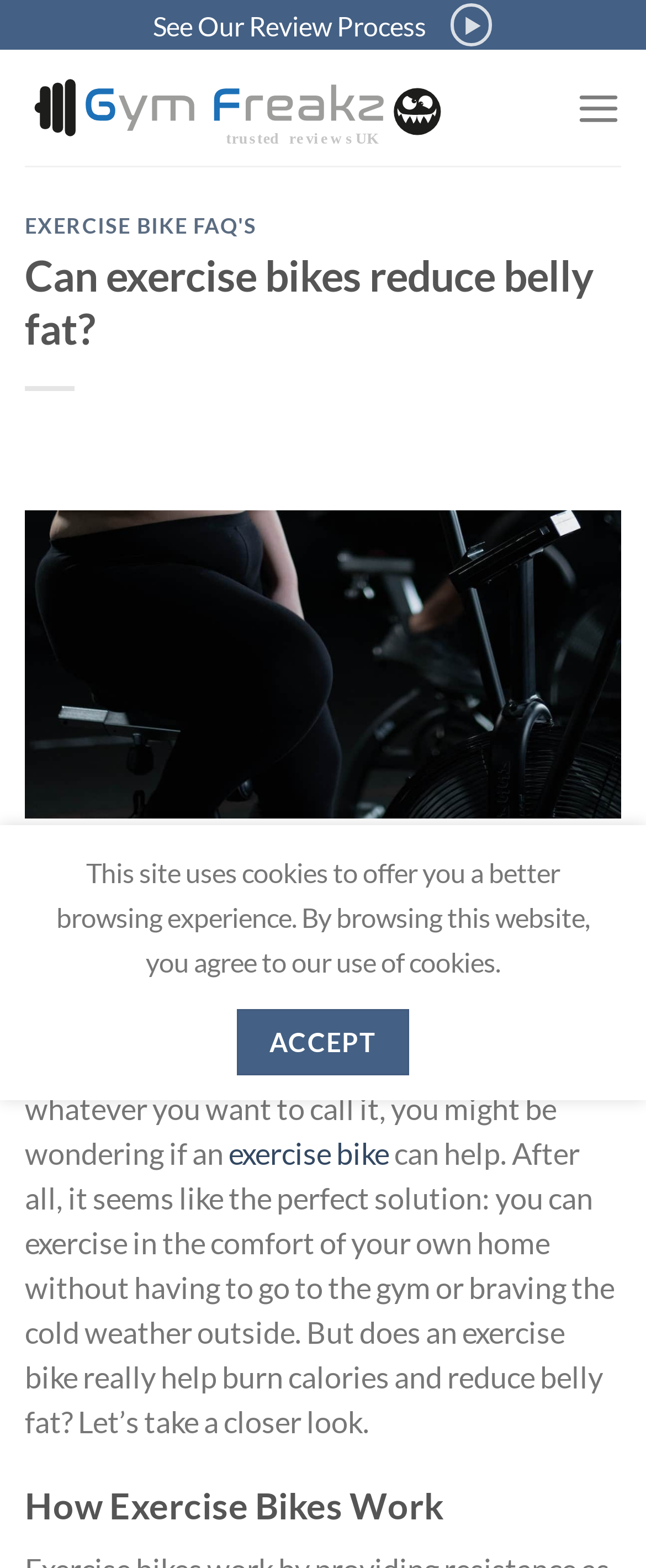Please find and report the primary heading text from the webpage.

Can exercise bikes reduce belly fat?